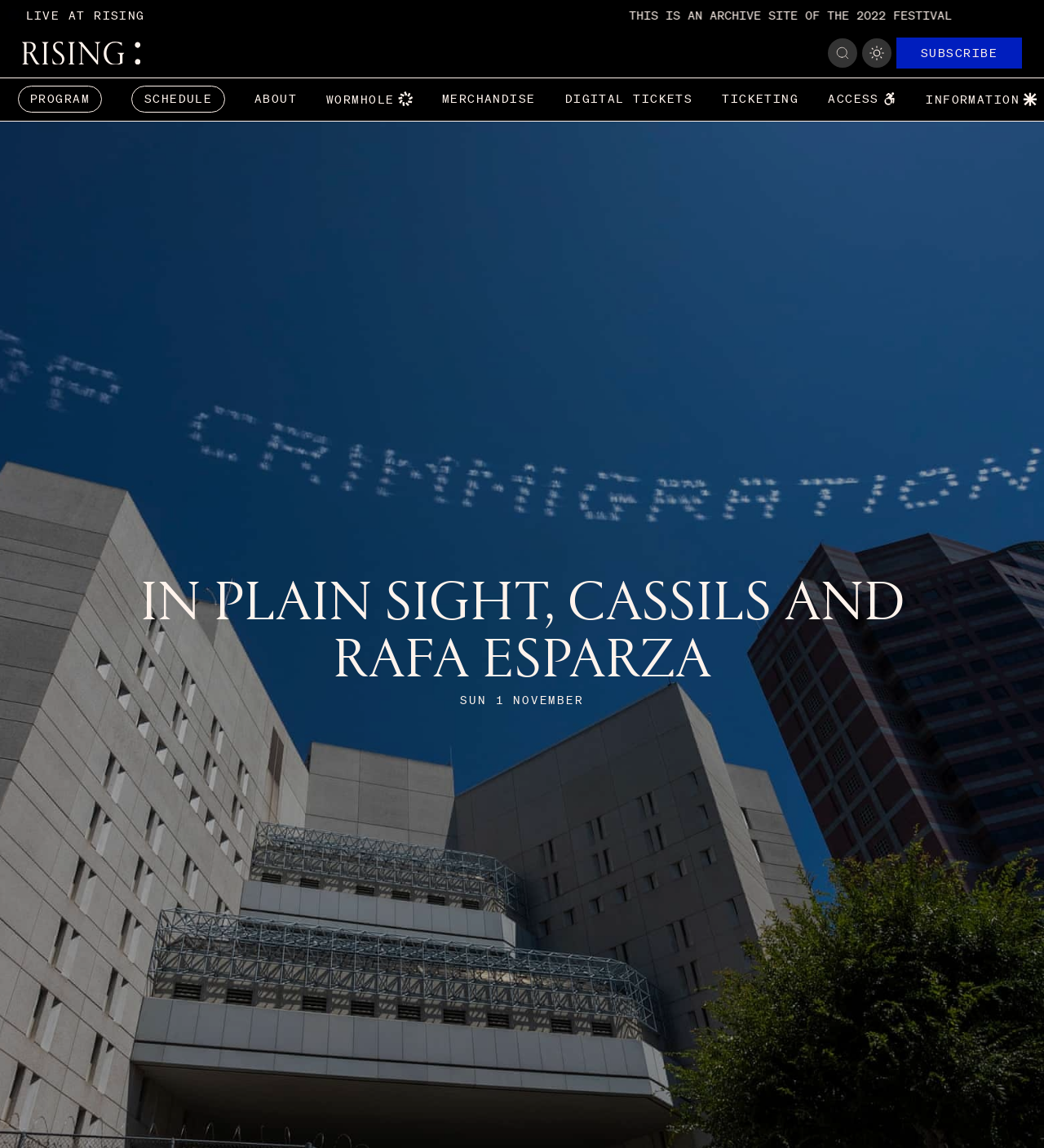What is the theme of the artwork mentioned on the webpage?
Look at the screenshot and give a one-word or phrase answer.

anti-mass incarceration